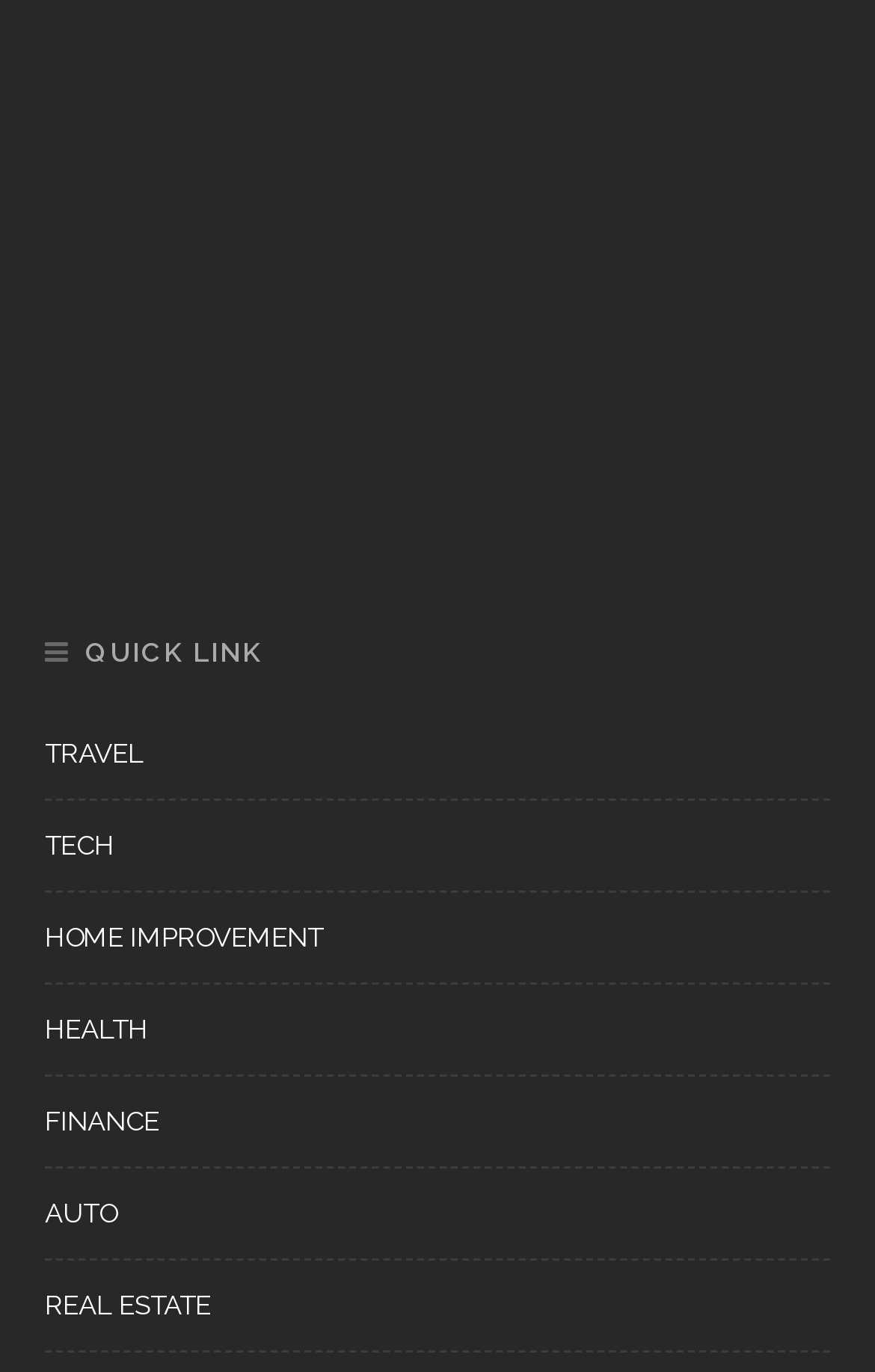How many categories are listed under QUICK LINK?
Answer with a single word or short phrase according to what you see in the image.

8